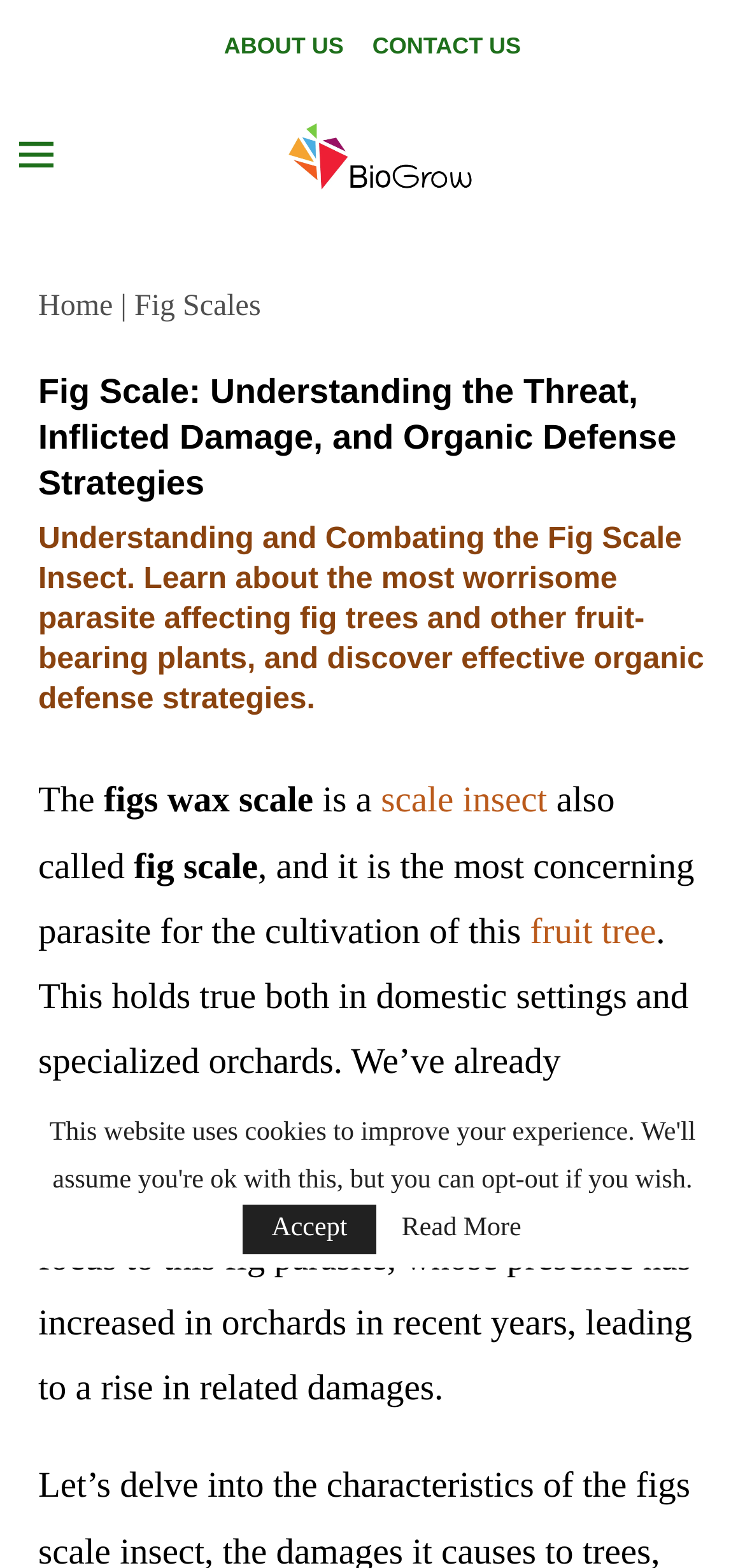Please provide the bounding box coordinates for the UI element as described: "alt="BioGrow"". The coordinates must be four floats between 0 and 1, represented as [left, top, right, bottom].

[0.382, 0.065, 0.664, 0.135]